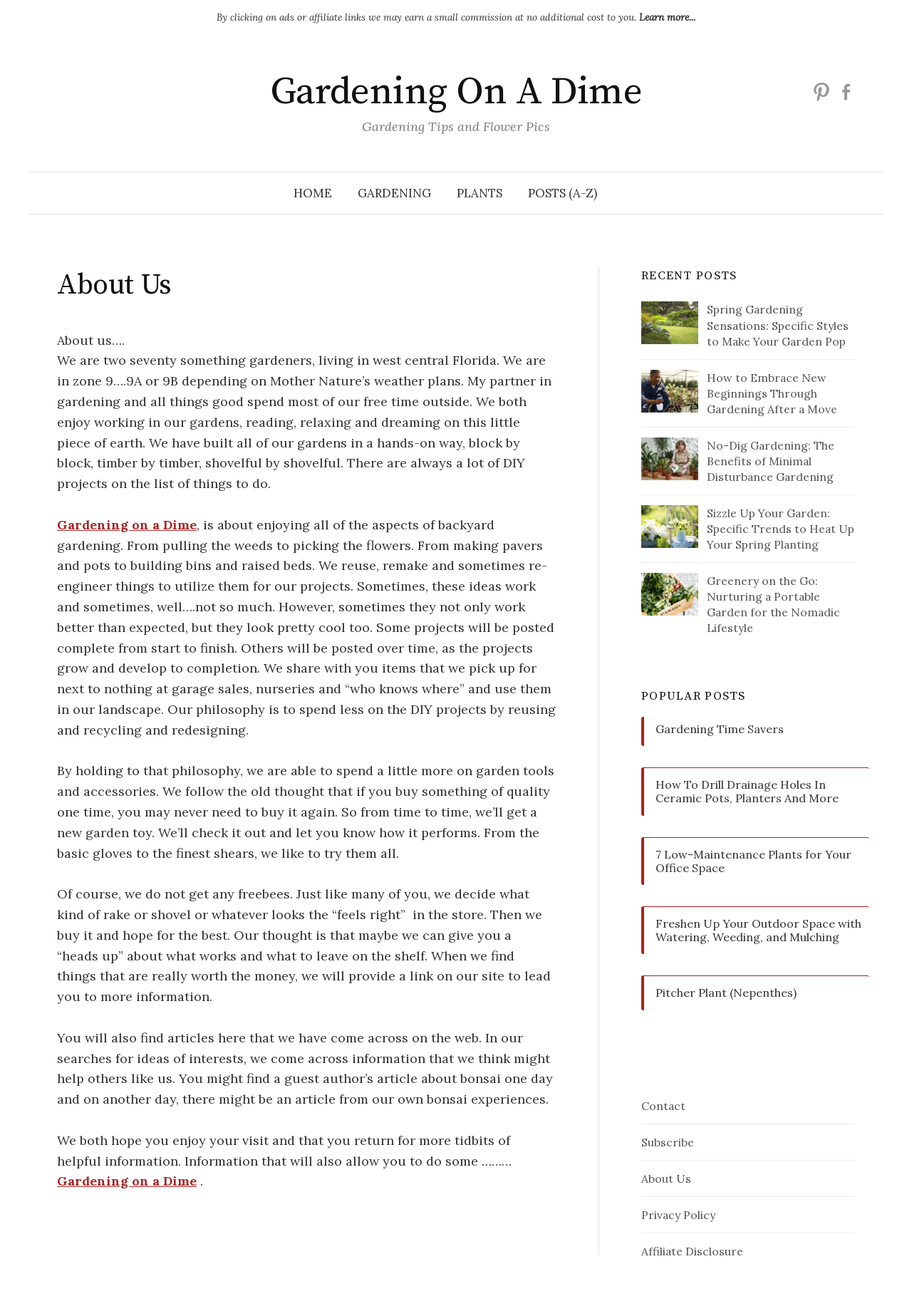What is the purpose of the website?
Respond to the question with a well-detailed and thorough answer.

The website is about sharing the authors' gardening experiences, tips, and DIY projects, with the goal of helping others to enjoy gardening while spending less money.